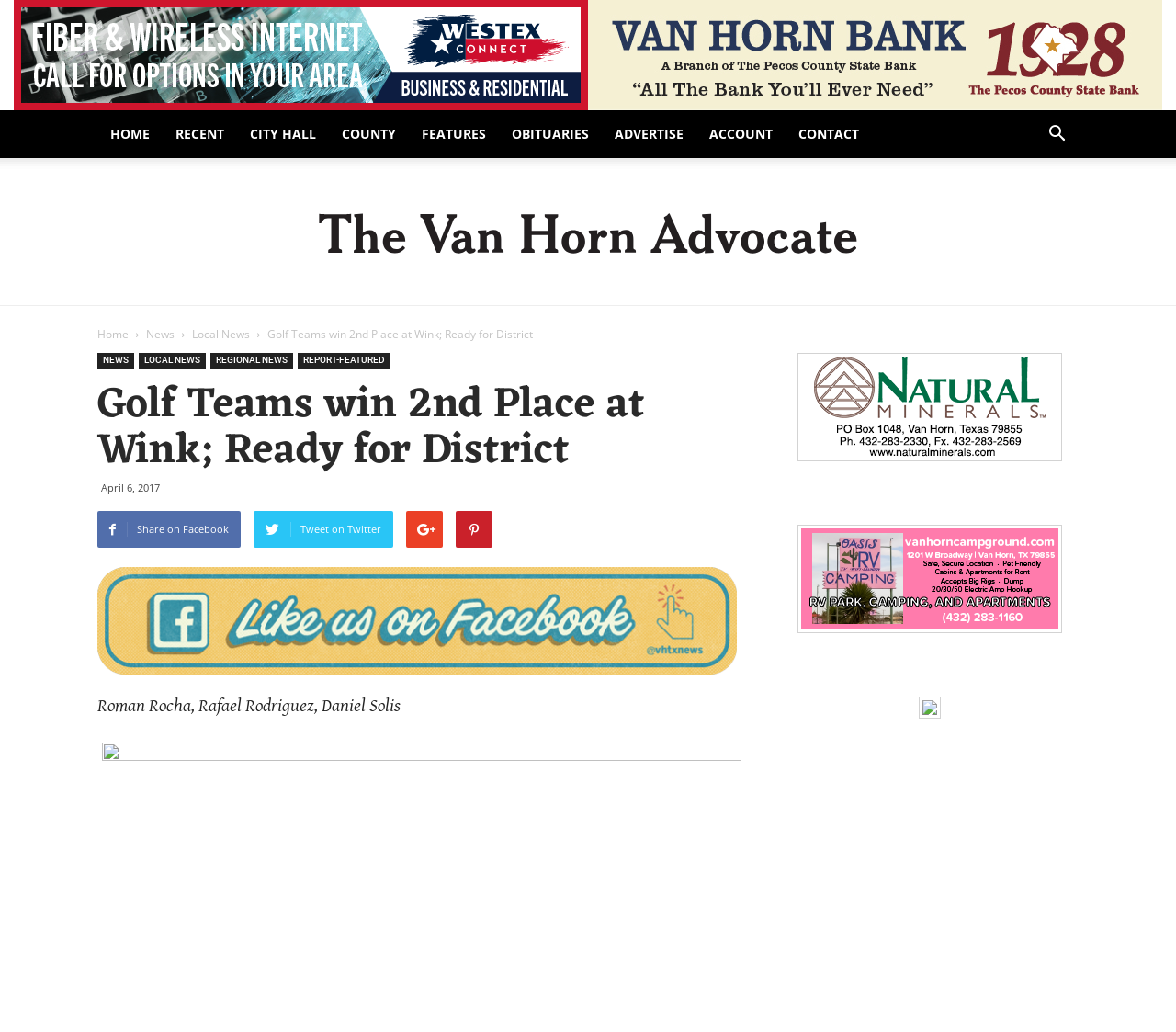For the following element description, predict the bounding box coordinates in the format (top-left x, top-left y, bottom-right x, bottom-right y). All values should be floating point numbers between 0 and 1. Description: The Van Horn Advocate

[0.266, 0.185, 0.734, 0.266]